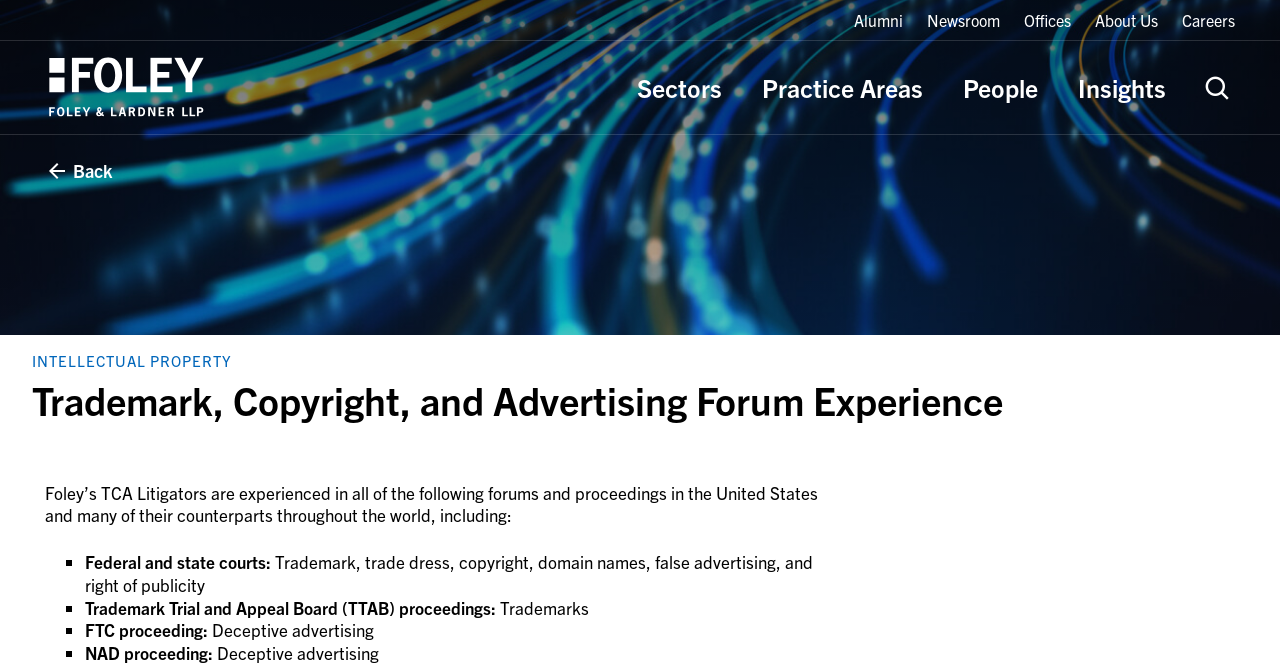Locate the bounding box coordinates of the area you need to click to fulfill this instruction: 'Read the blog'. The coordinates must be in the form of four float numbers ranging from 0 to 1: [left, top, right, bottom].

None